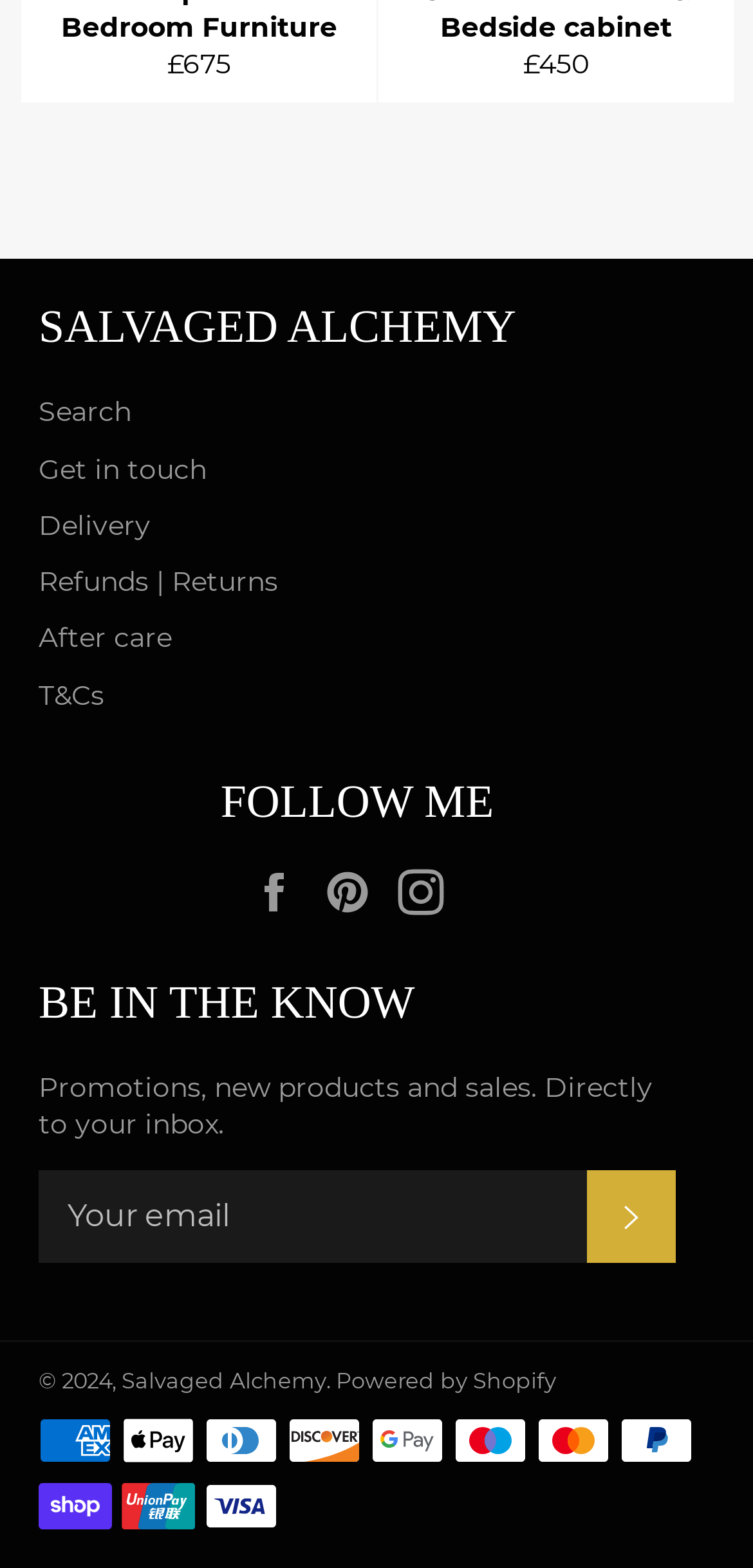What social media platforms can you follow?
Give a single word or phrase as your answer by examining the image.

Facebook, Pinterest, Instagram